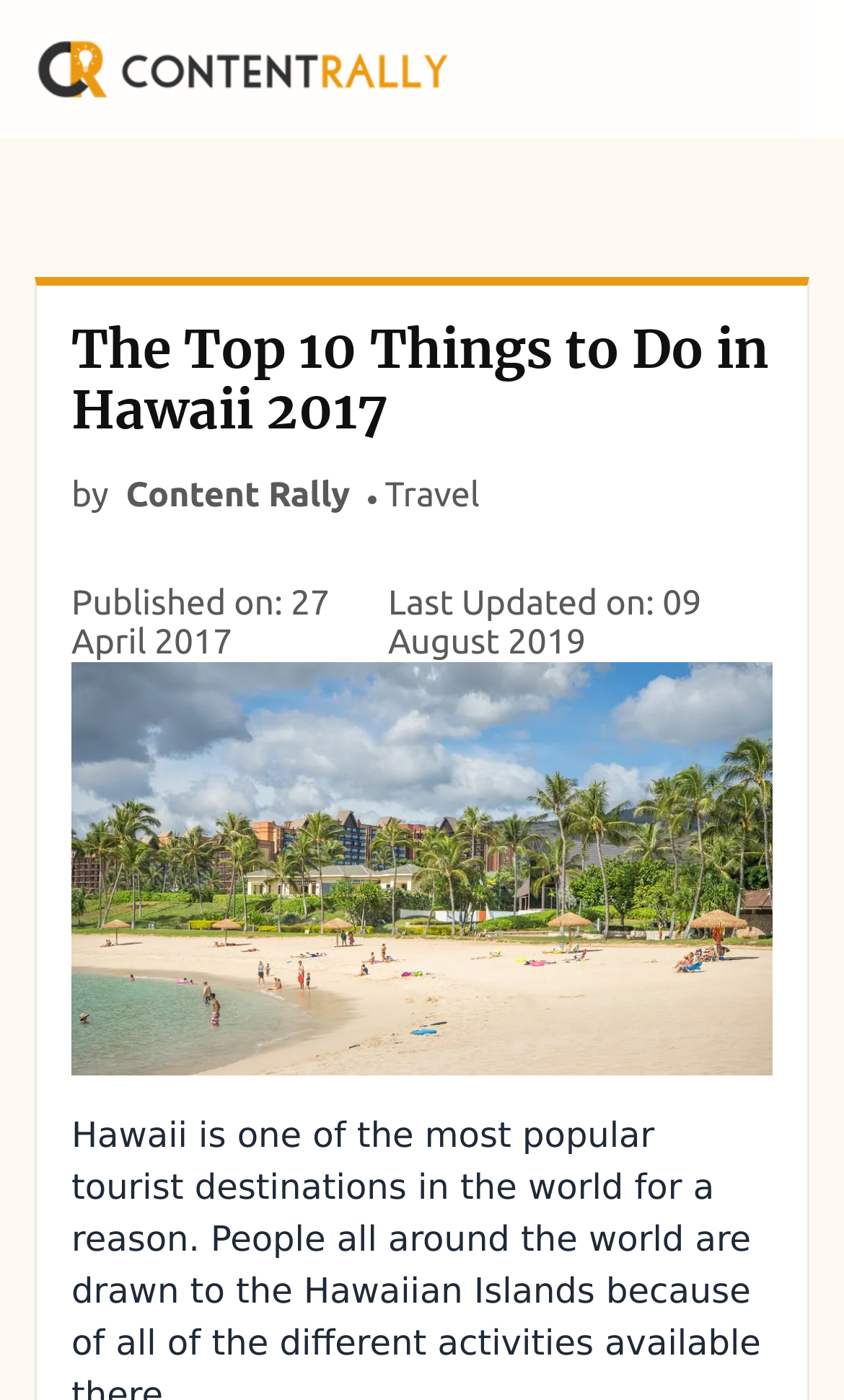Please determine the bounding box coordinates, formatted as (top-left x, top-left y, bottom-right x, bottom-right y), with all values as floating point numbers between 0 and 1. Identify the bounding box of the region described as: Travel

[0.456, 0.34, 0.568, 0.368]